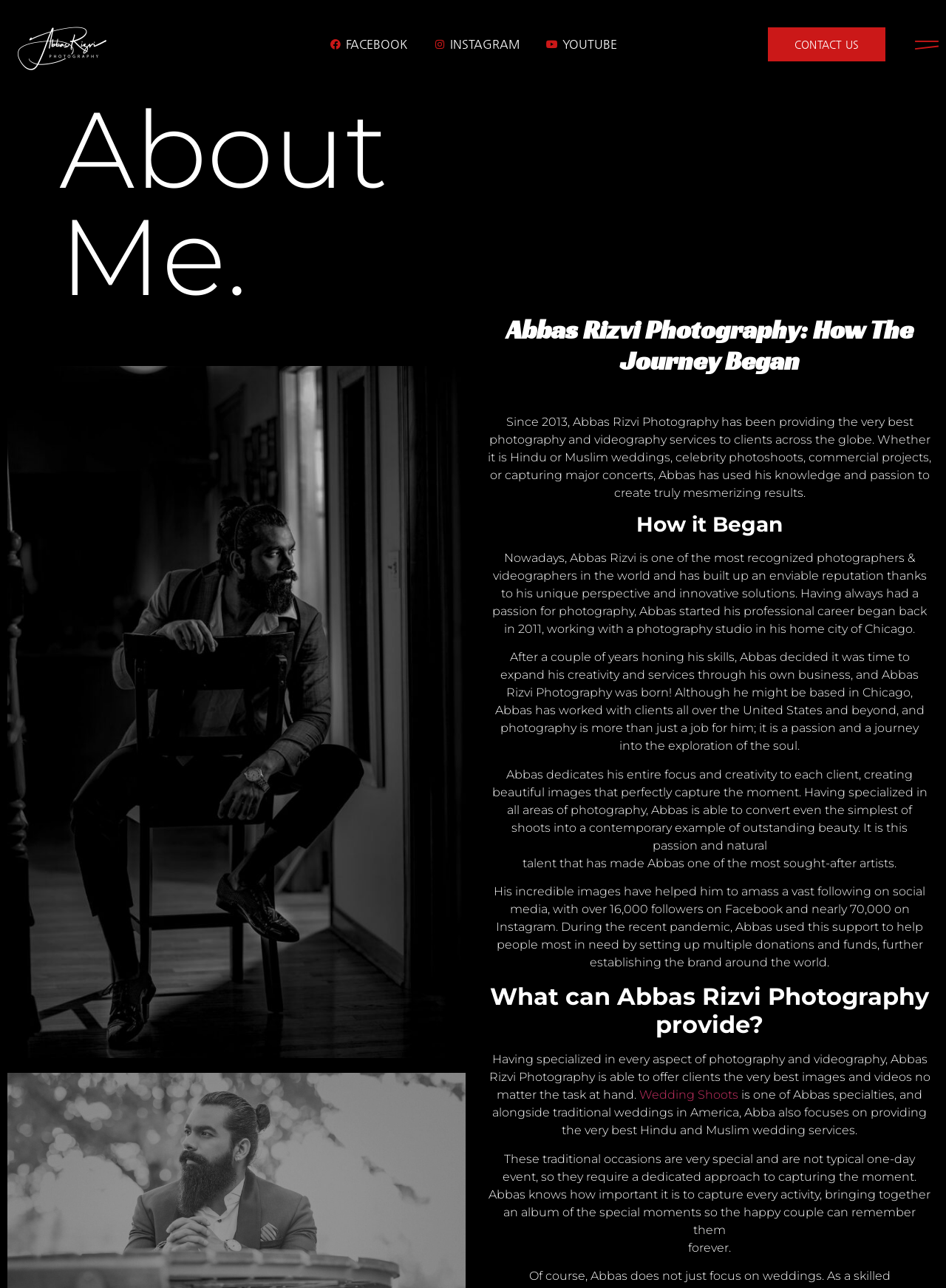Please provide a comprehensive response to the question based on the details in the image: How many followers does Abbas have on Instagram?

The text states that Abbas has nearly 70,000 followers on Instagram, which is mentioned as part of his social media presence.